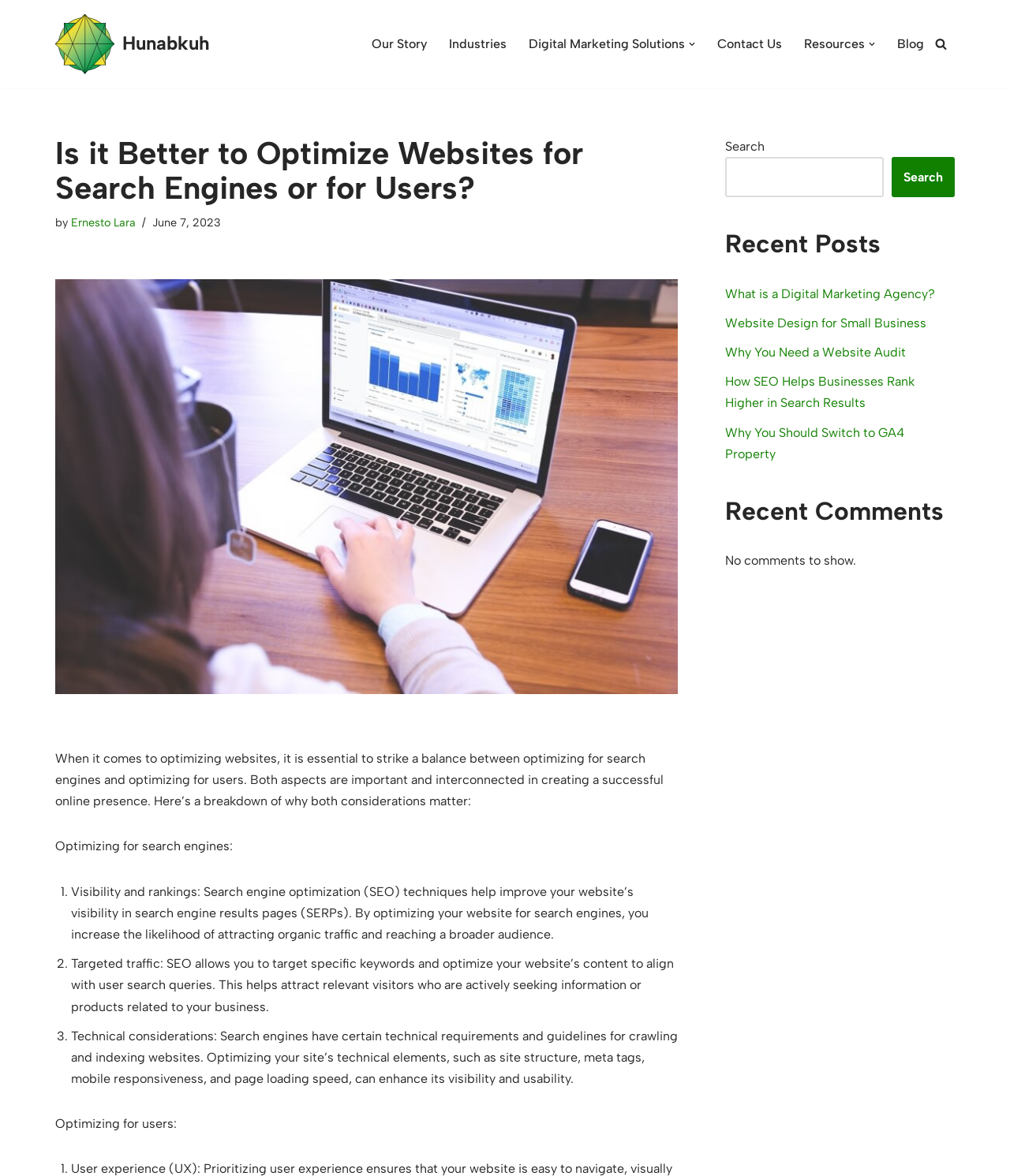Please specify the bounding box coordinates of the area that should be clicked to accomplish the following instruction: "Open the 'Digital Marketing Solutions' submenu". The coordinates should consist of four float numbers between 0 and 1, i.e., [left, top, right, bottom].

[0.523, 0.028, 0.678, 0.046]